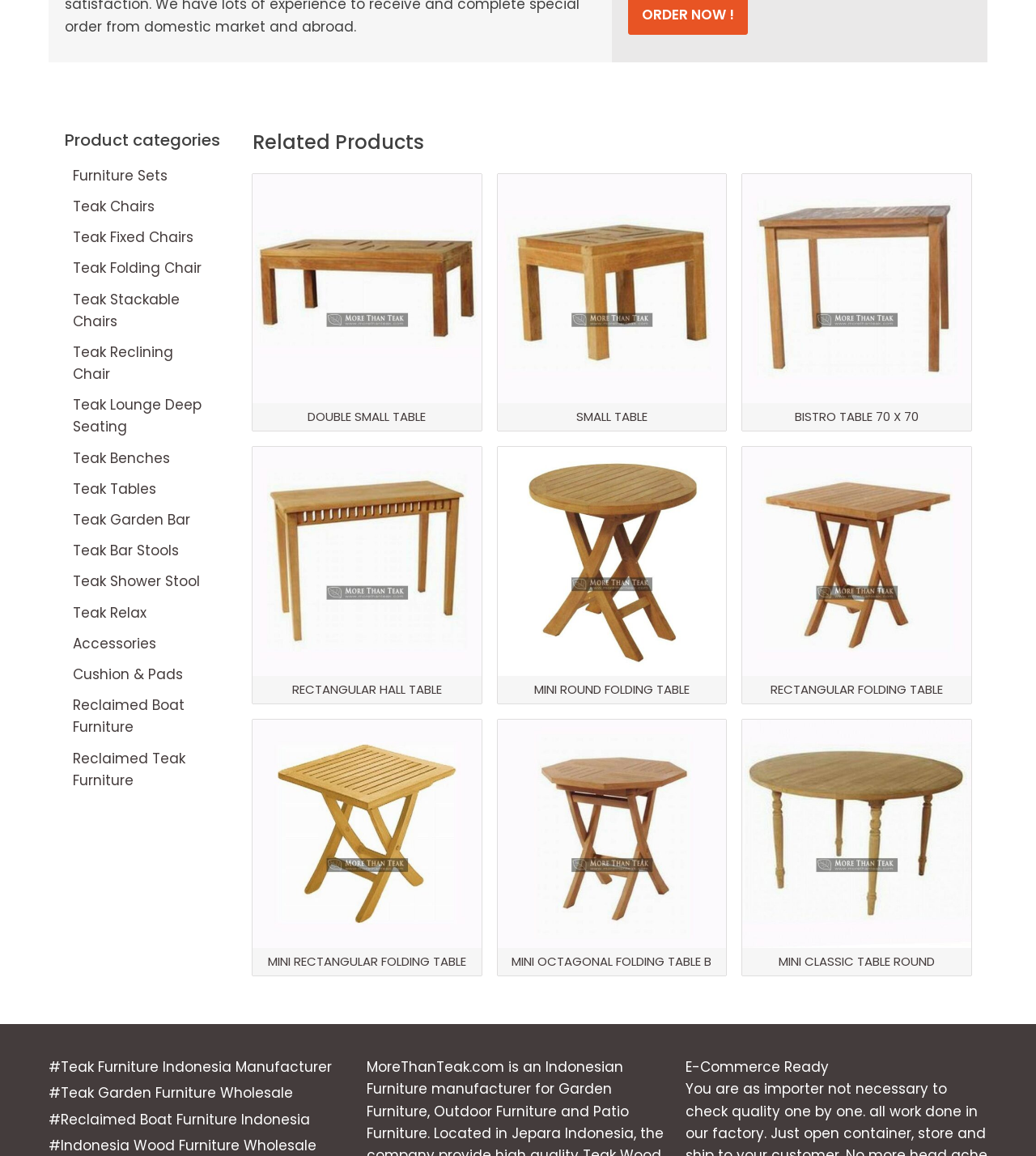What type of products are categorized?
Please provide a single word or phrase as your answer based on the image.

Teak furniture